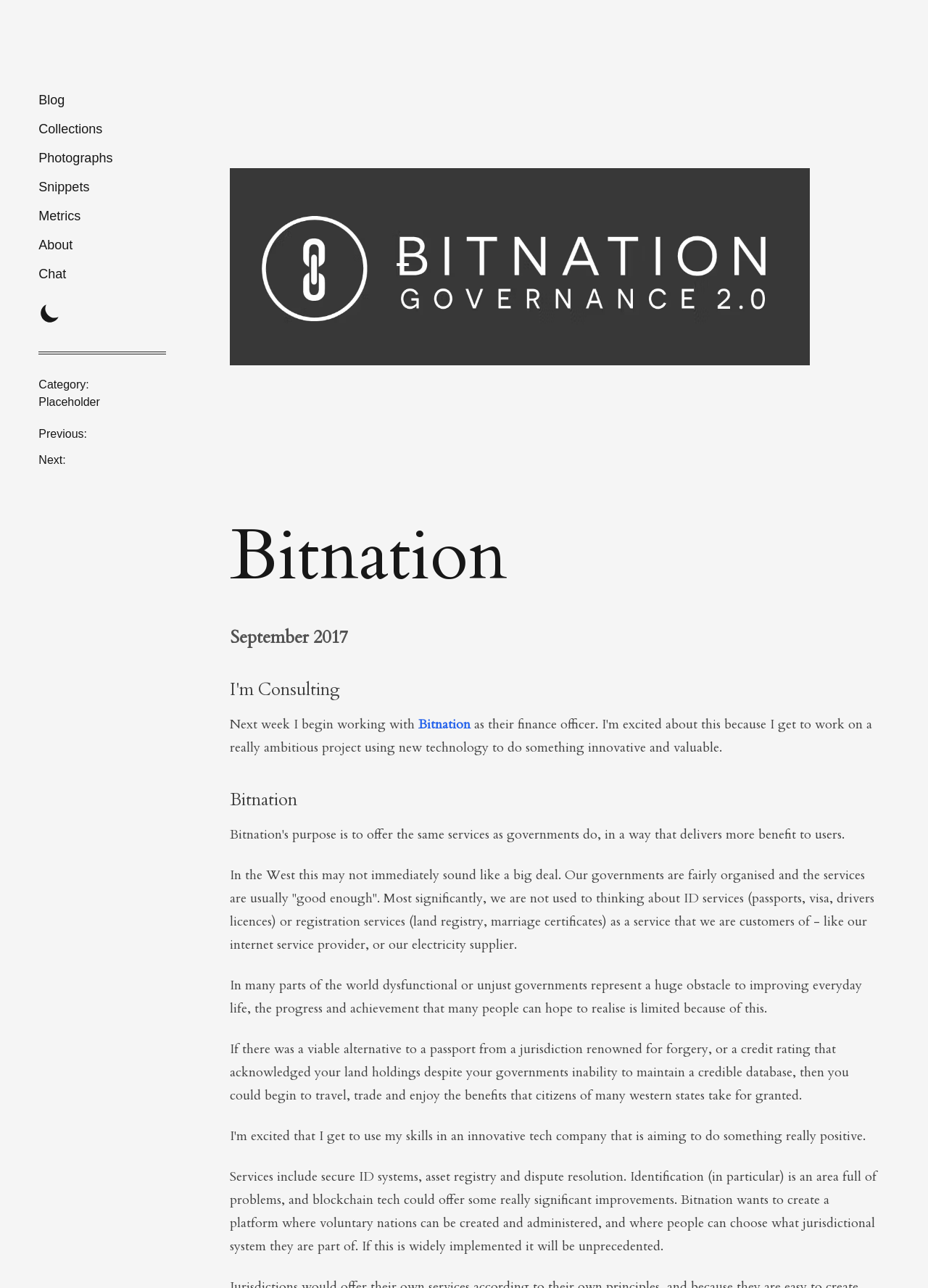Locate the bounding box coordinates of the element you need to click to accomplish the task described by this instruction: "Click on the Blog link".

[0.042, 0.068, 0.179, 0.088]